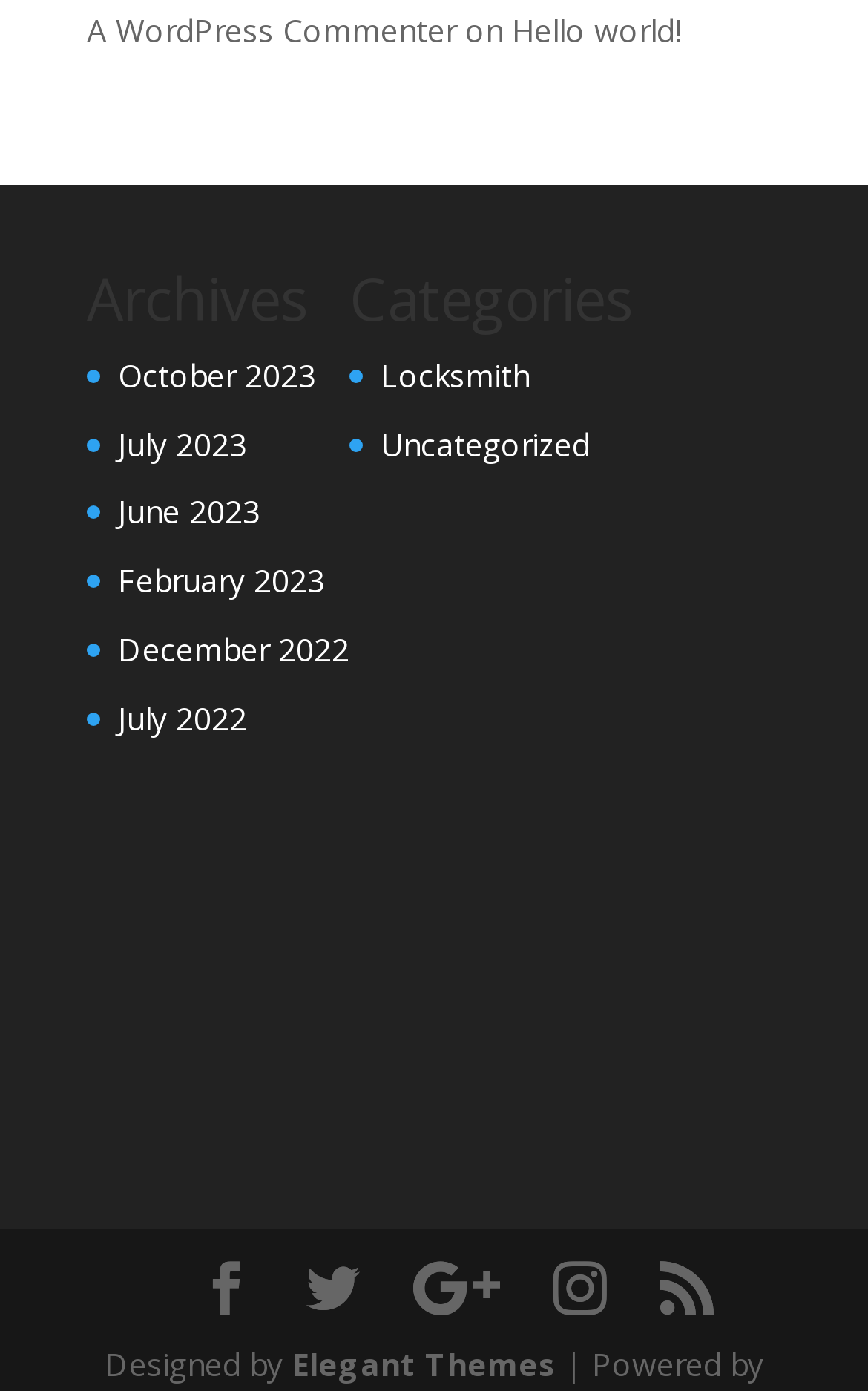Please identify the coordinates of the bounding box that should be clicked to fulfill this instruction: "Visit Elegant Themes".

[0.336, 0.965, 0.641, 0.996]